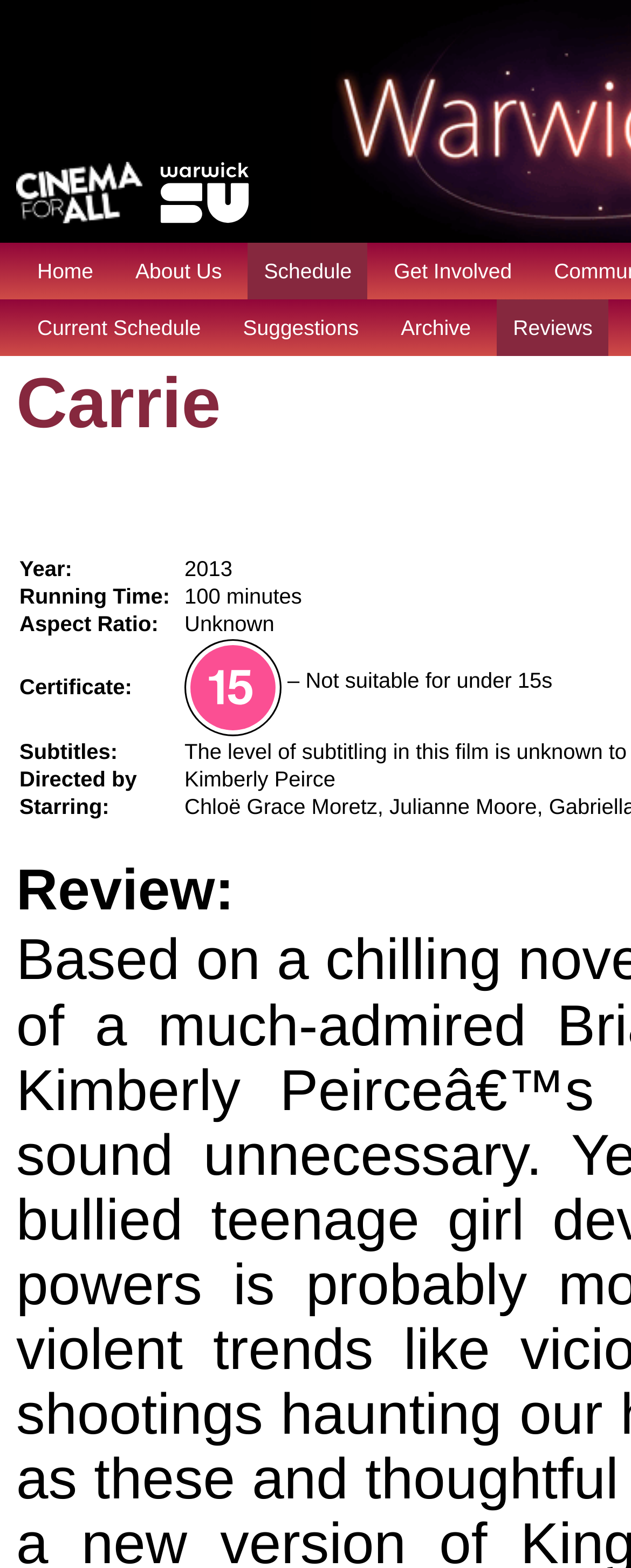Based on the image, please elaborate on the answer to the following question:
What is the certificate of the film?

The certificate of the film can be found in the 'Certificate' table cell, which contains a link to 'BBFC 15 Cert' and an image of the certificate.